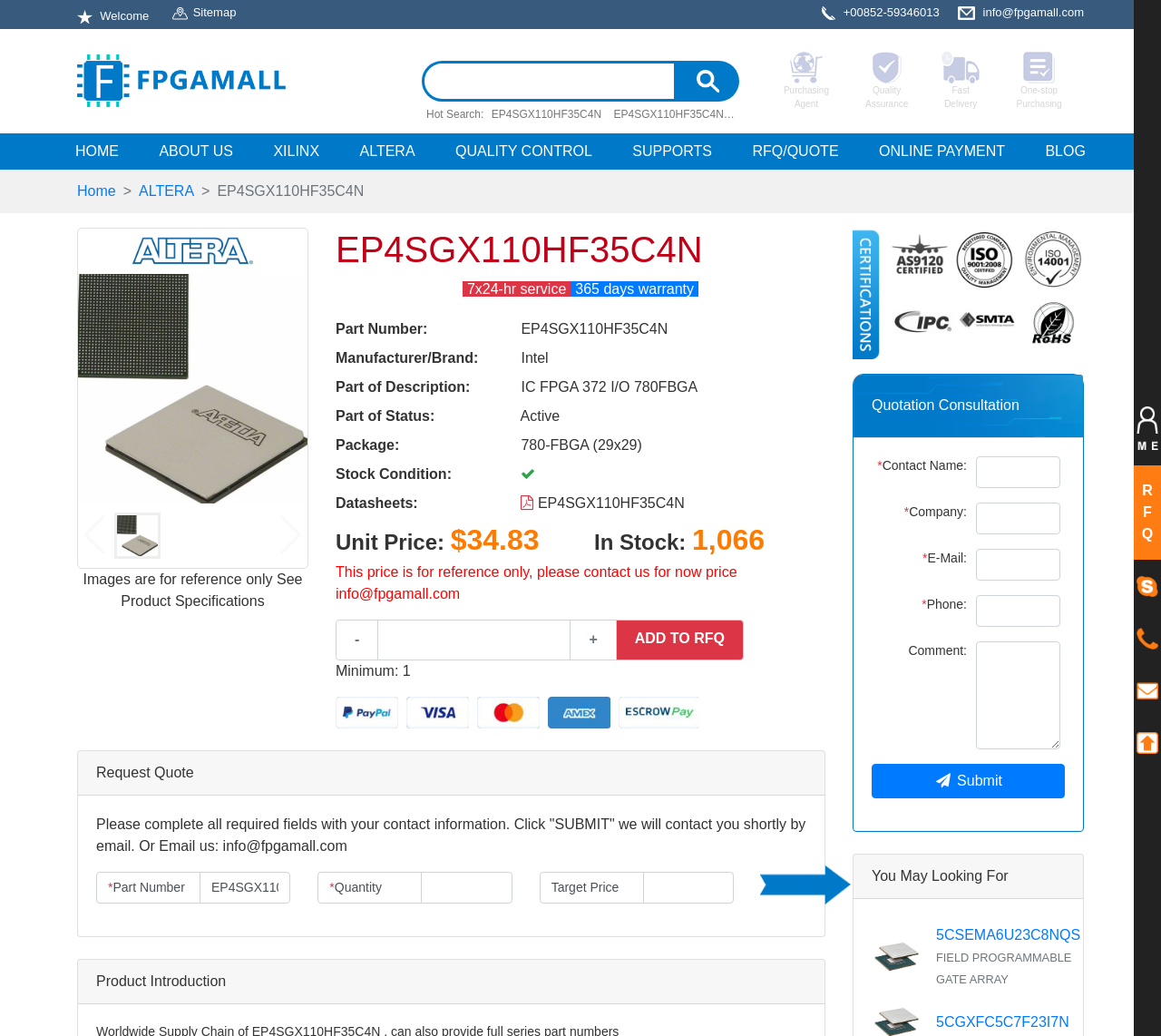Find the bounding box coordinates of the element I should click to carry out the following instruction: "Request a quote".

[0.642, 0.128, 0.729, 0.163]